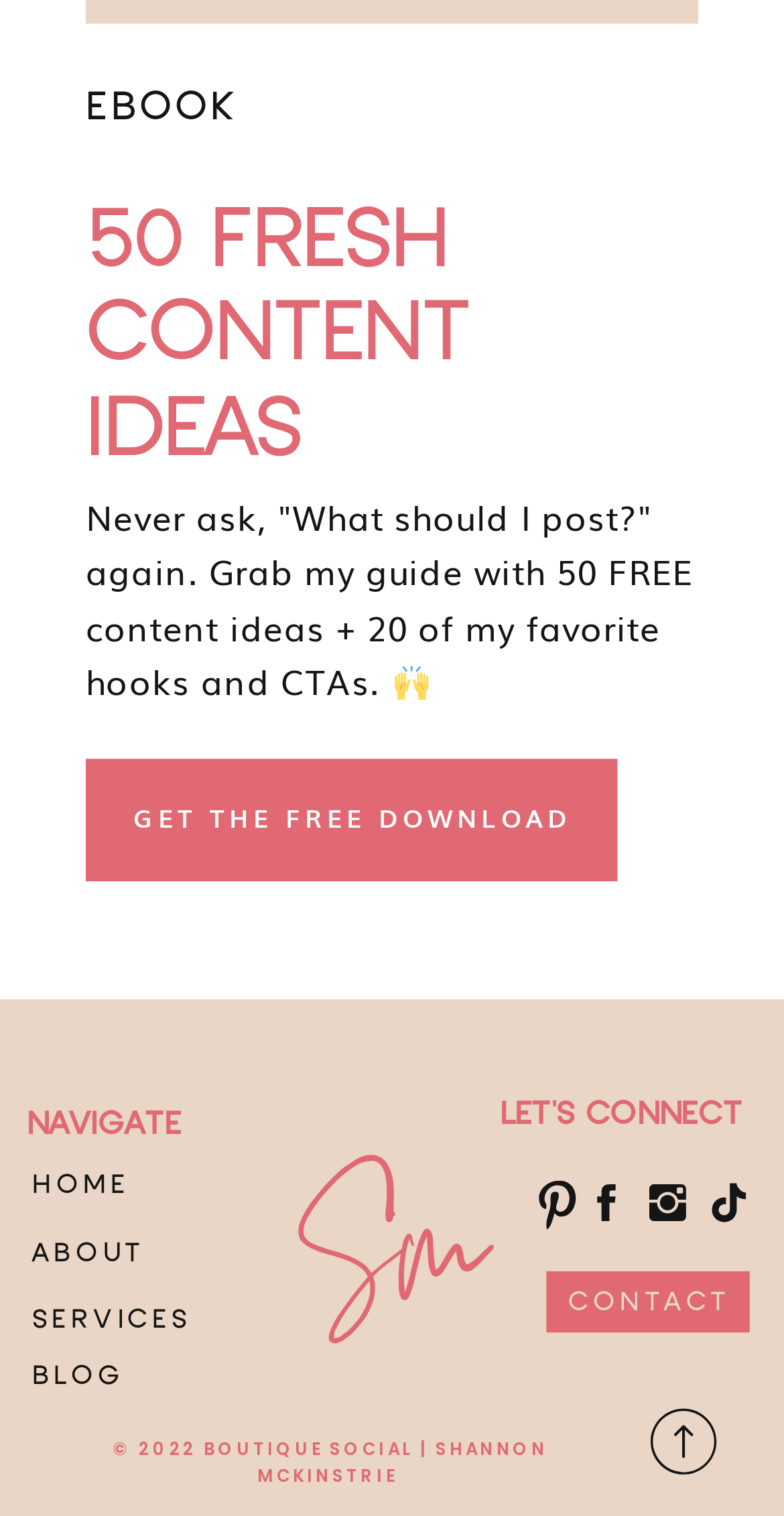Can you show the bounding box coordinates of the region to click on to complete the task described in the instruction: "Contact the author"?

[0.666, 0.846, 0.991, 0.878]